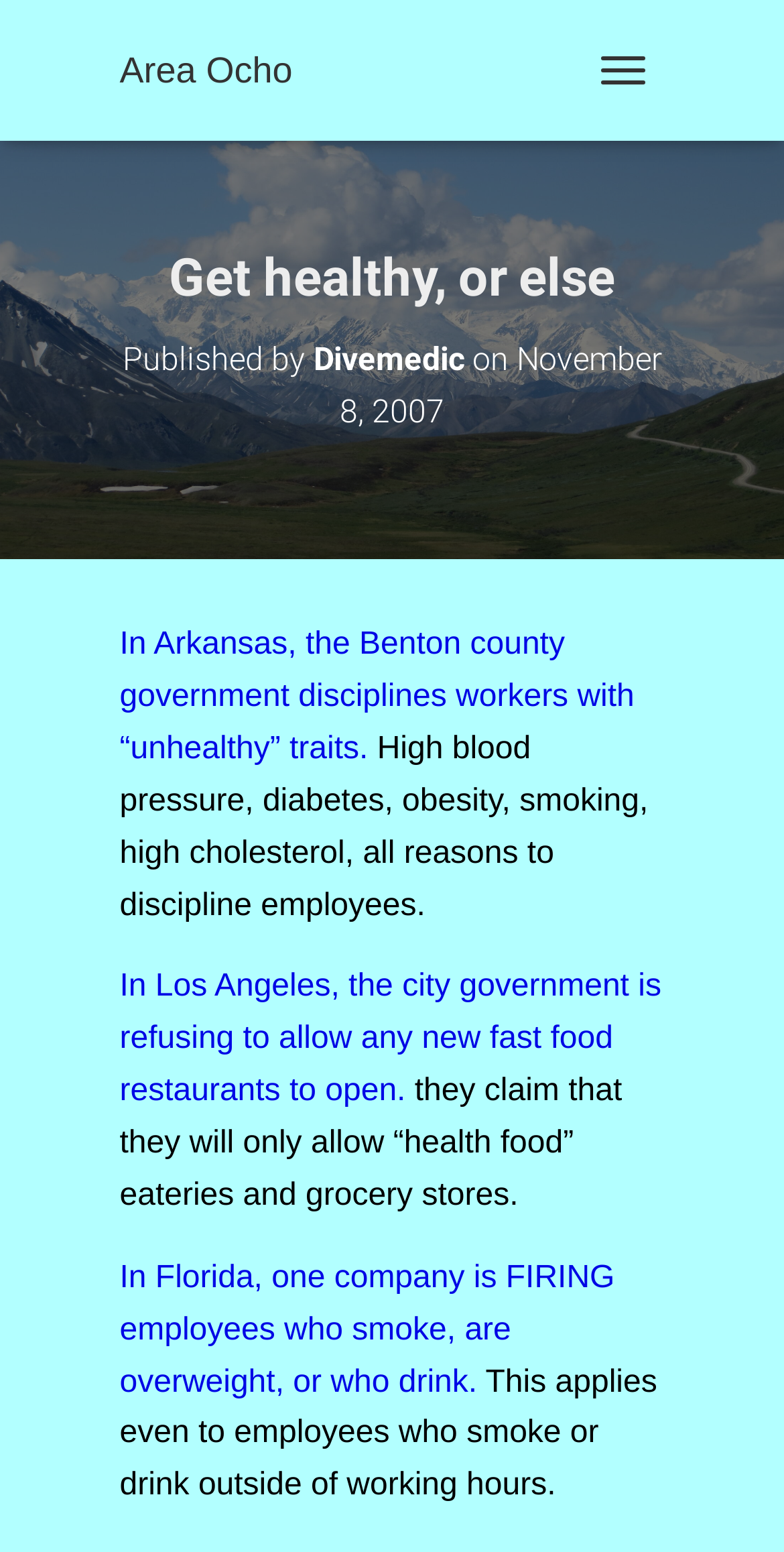Provide the bounding box coordinates in the format (top-left x, top-left y, bottom-right x, bottom-right y). All values are floating point numbers between 0 and 1. Determine the bounding box coordinate of the UI element described as: alt="坤视商显科技有限公司"

None